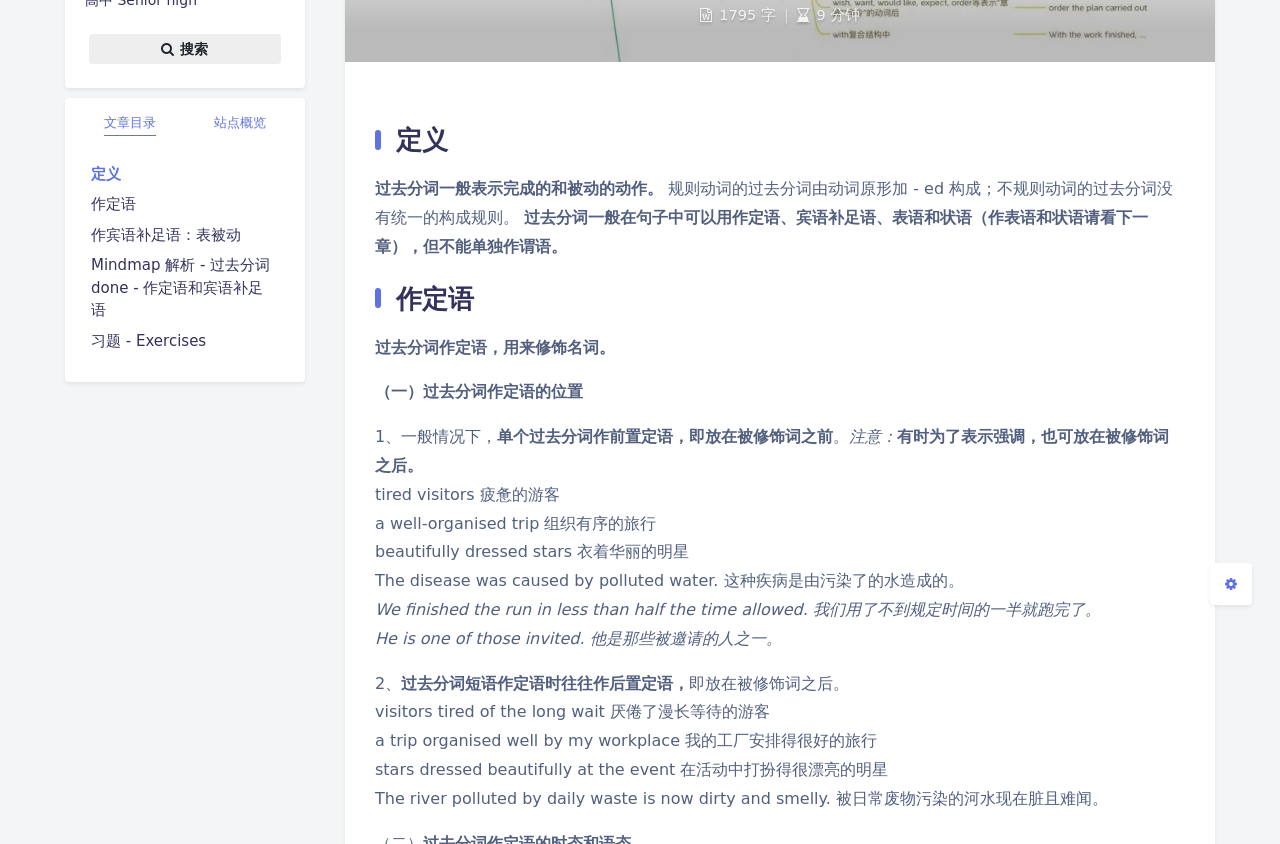Locate the bounding box coordinates of the UI element described by: "aria-label="Twitter"". Provide the coordinates as four float numbers between 0 and 1, formatted as [left, top, right, bottom].

None